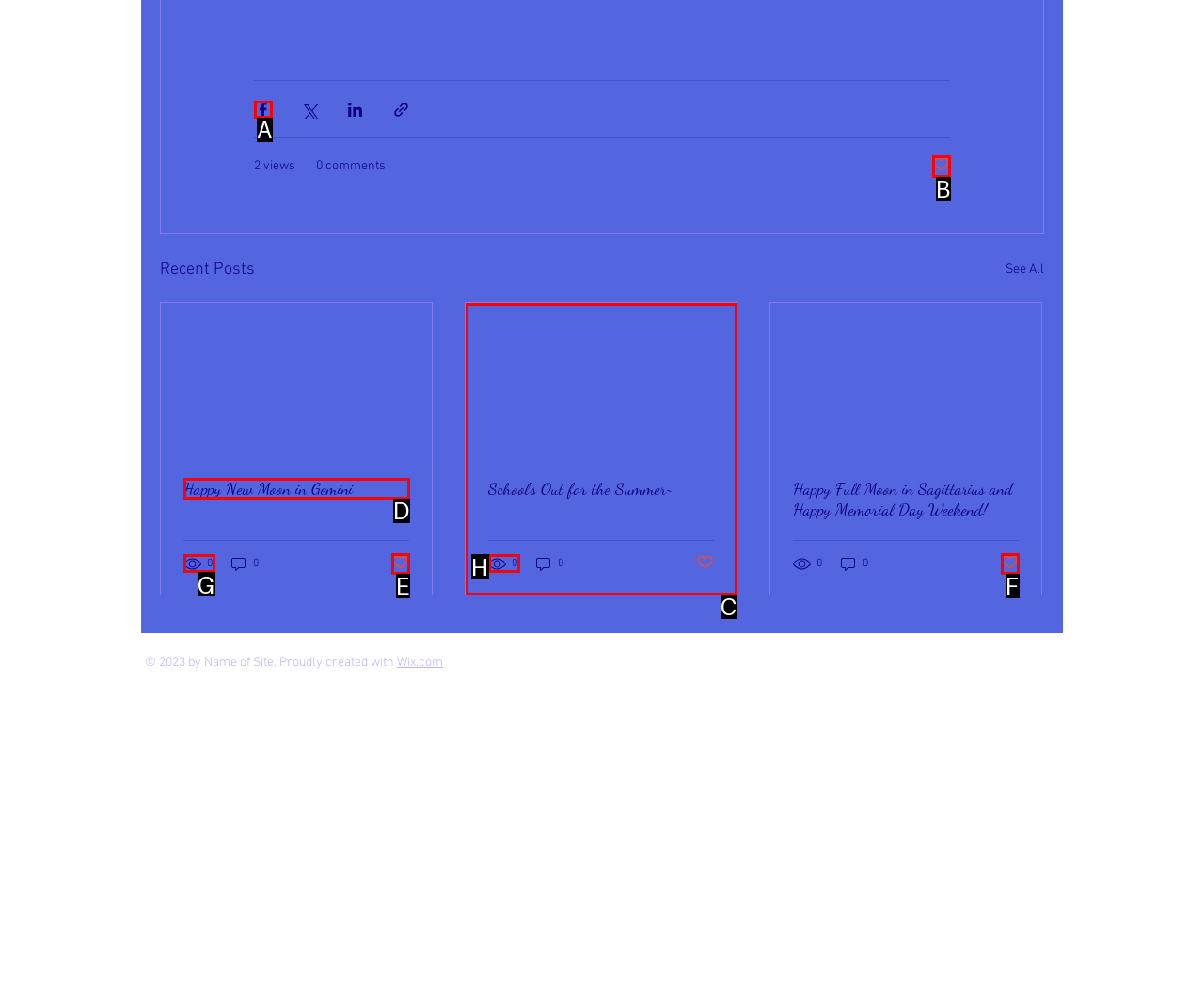Identify which lettered option completes the task: Read more about beavers as firefighters. Provide the letter of the correct choice.

None